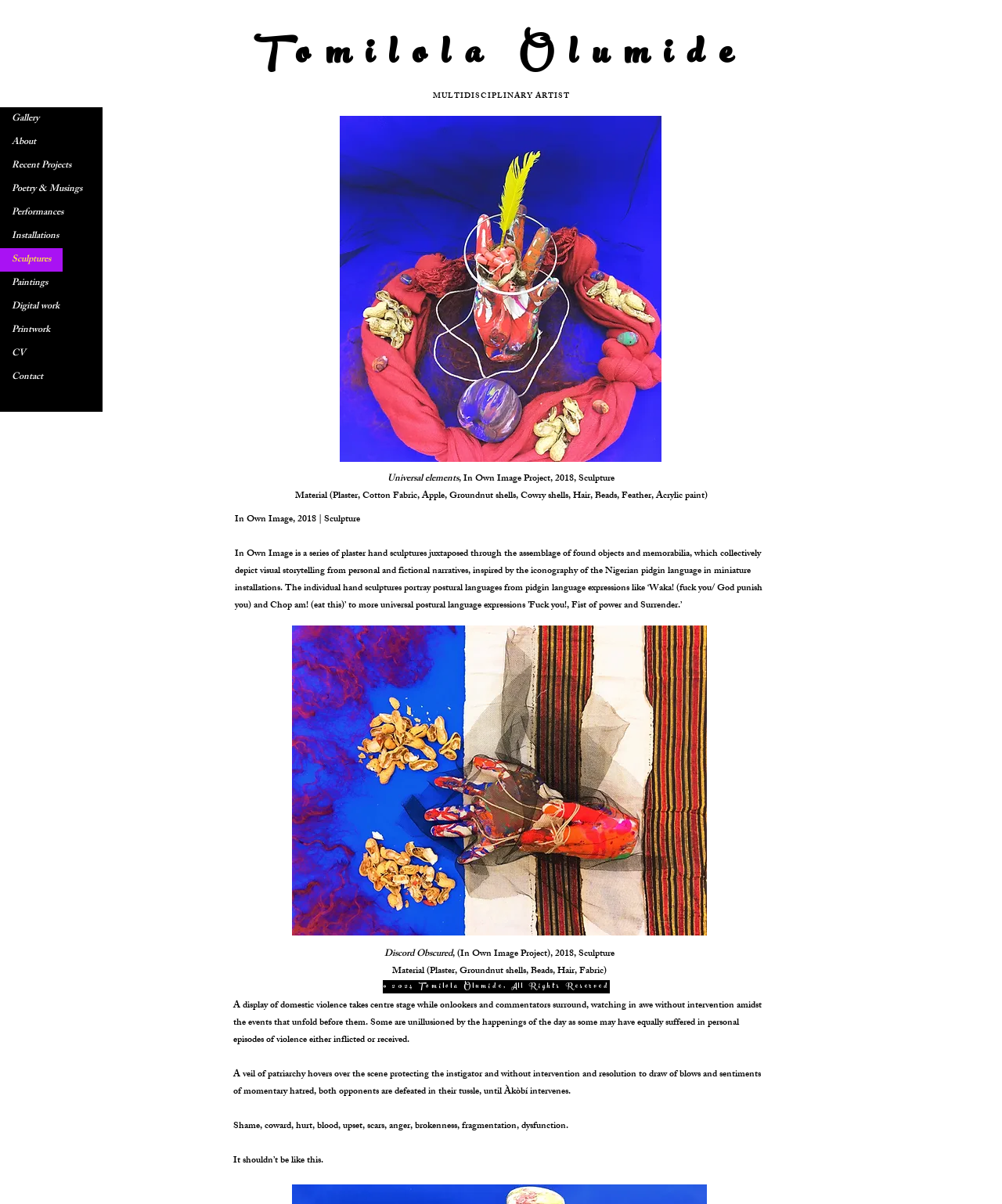Explain in detail what is displayed on the webpage.

The webpage is dedicated to showcasing the artwork "In Own Image" by multidisciplinary artist Tomilola Olumide. At the top, there is a navigation menu labeled "Site". Below it, the artist's name "Tomilola Olumide" is displayed as a link. To the right of the artist's name, the text "MULTIDISCIPLINARY ARTIST" is written in a larger font.

The main content of the webpage is divided into sections, each featuring a sculpture from the "In Own Image" series. The first section displays an image of the sculpture "Universal Eelments" with a link to more information about the artwork. Below the image, there is a heading that describes the sculpture's materials and a brief text about the artwork.

The next section features another sculpture, "Discord obscured", with a similar layout to the first section. There are also links to more information about the artwork and its materials.

The webpage also includes a lengthy text that describes the concept and inspiration behind the "In Own Image" series. The text is divided into paragraphs and discusses themes of domestic violence, patriarchy, and personal narratives.

At the bottom of the webpage, there is a copyright notice that reads "© 2024 Tomilola Olumide, All Rights Reserved".